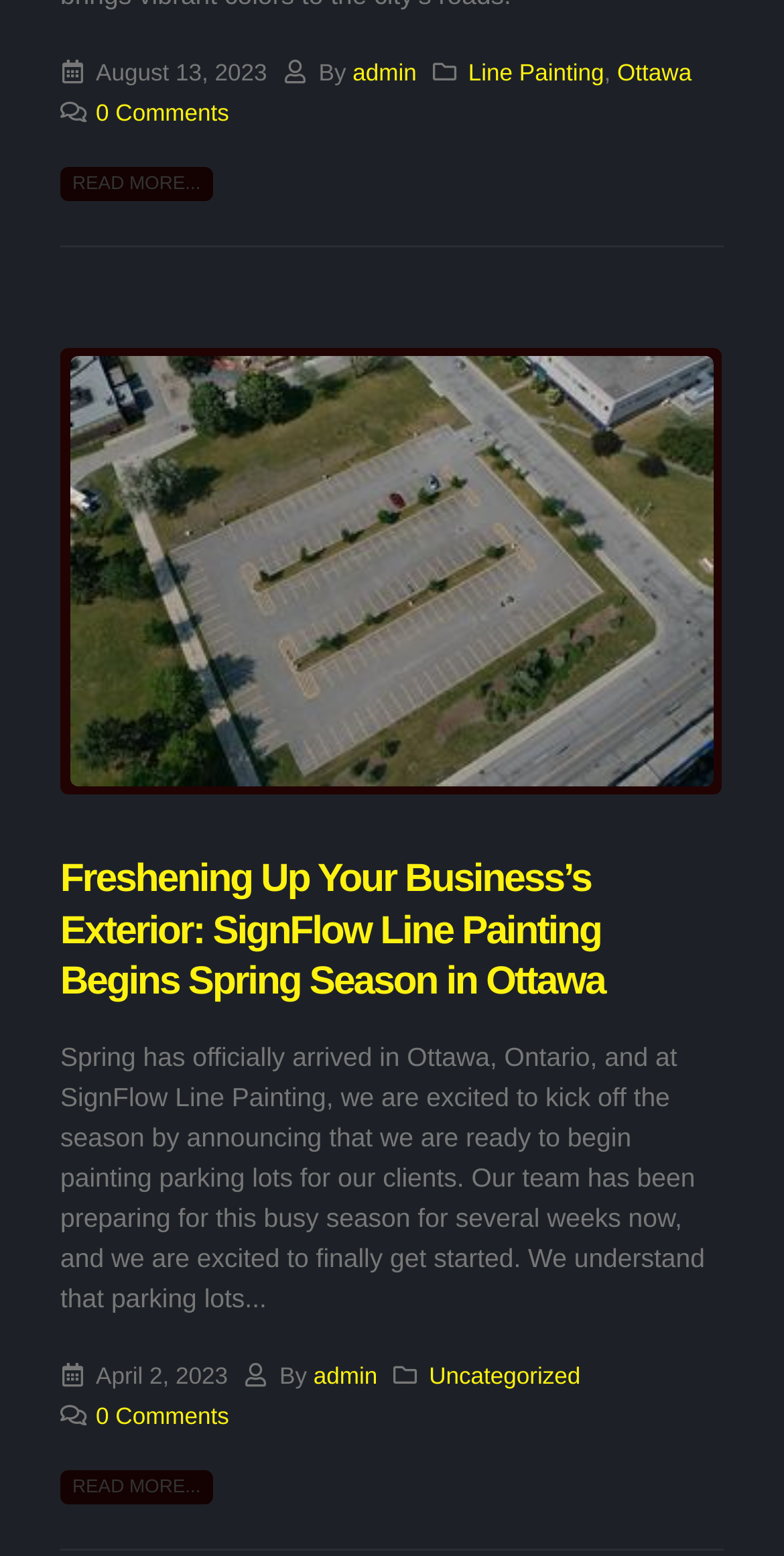Could you provide the bounding box coordinates for the portion of the screen to click to complete this instruction: "View the article about SignFlow Line Painting"?

[0.077, 0.551, 0.772, 0.645]